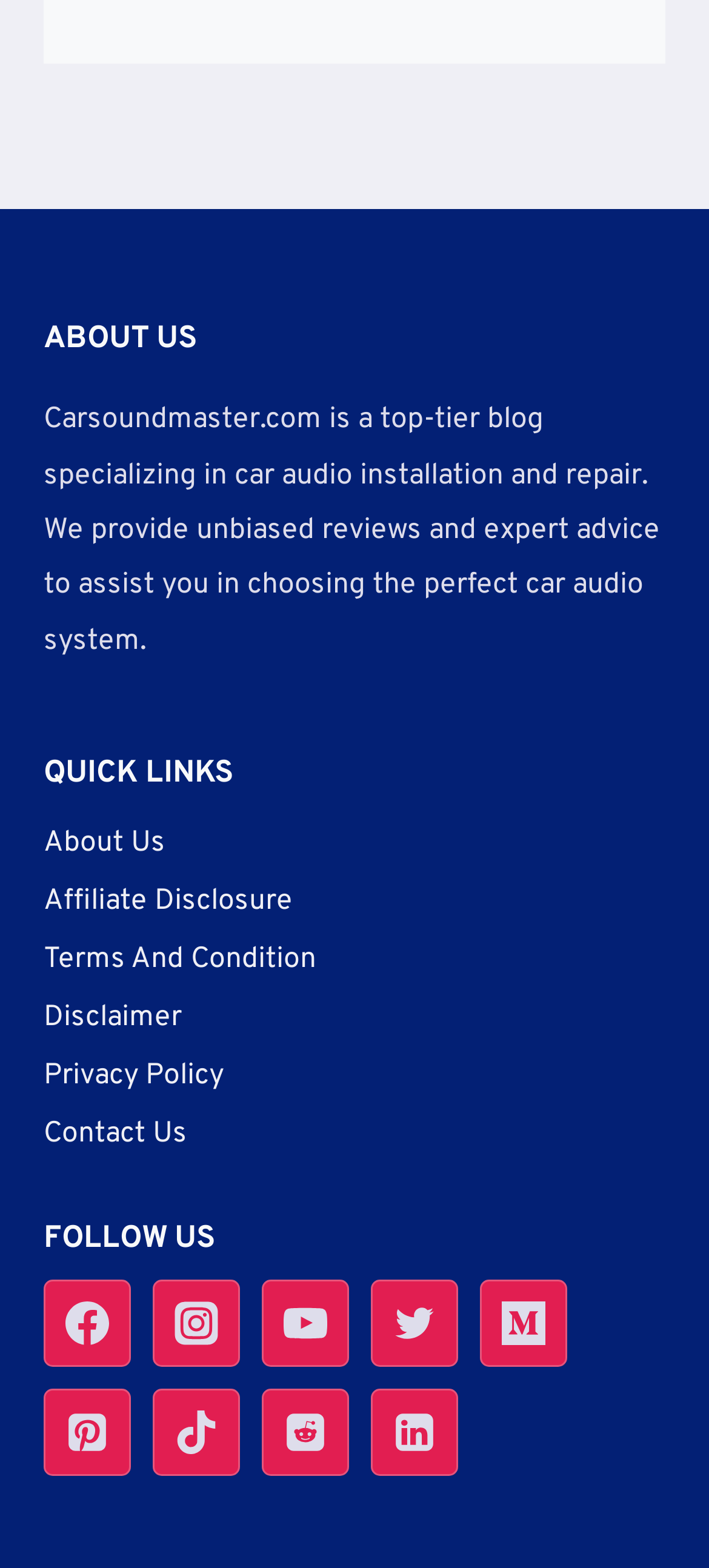How many social media platforms are listed under 'FOLLOW US'?
By examining the image, provide a one-word or phrase answer.

8